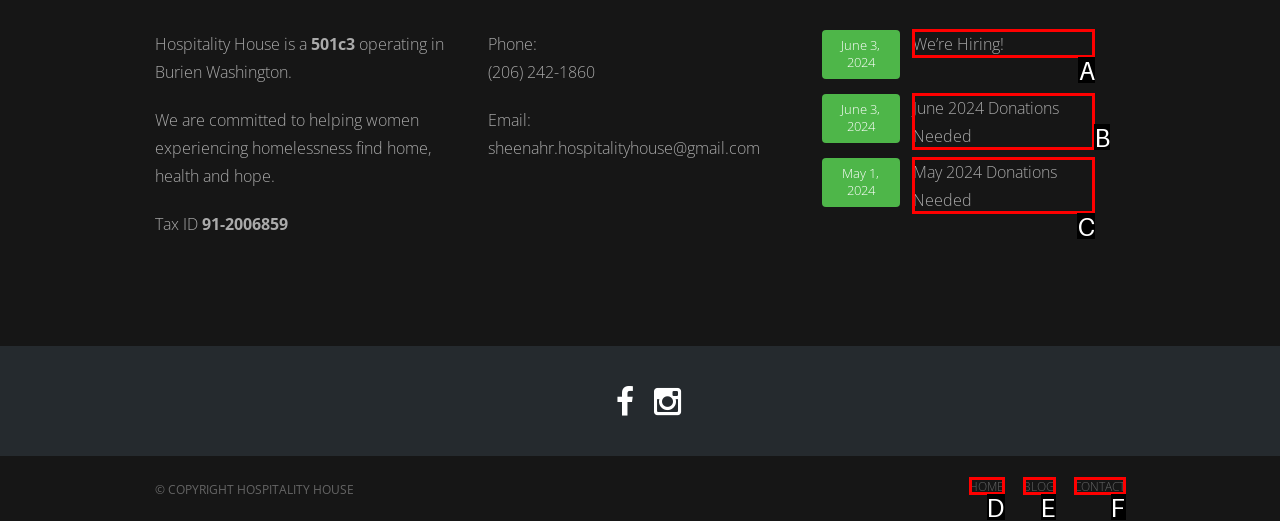Based on the provided element description: May 2024 Donations Needed, identify the best matching HTML element. Respond with the corresponding letter from the options shown.

C